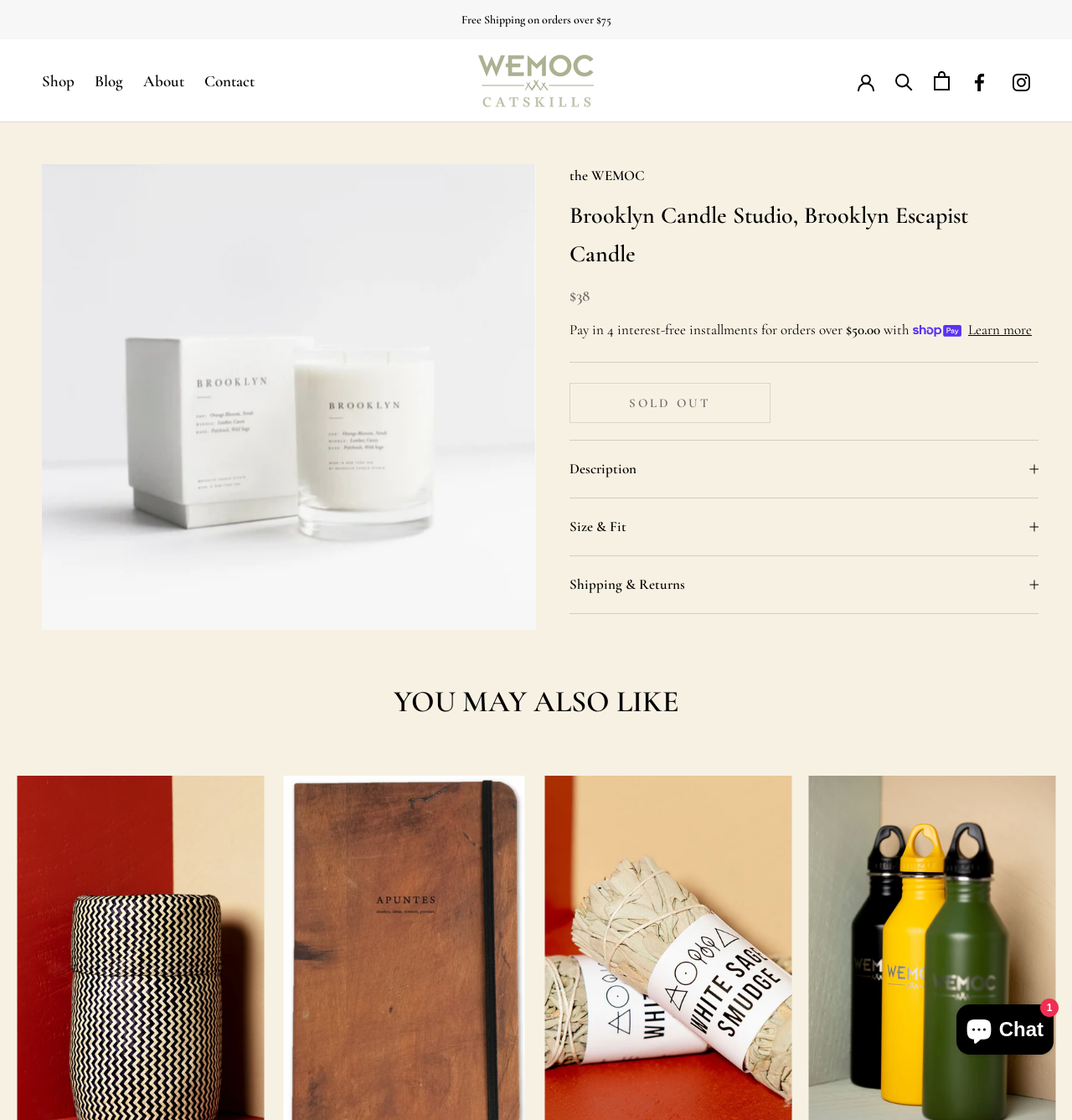Extract the main headline from the webpage and generate its text.

Brooklyn Candle Studio, Brooklyn Escapist Candle